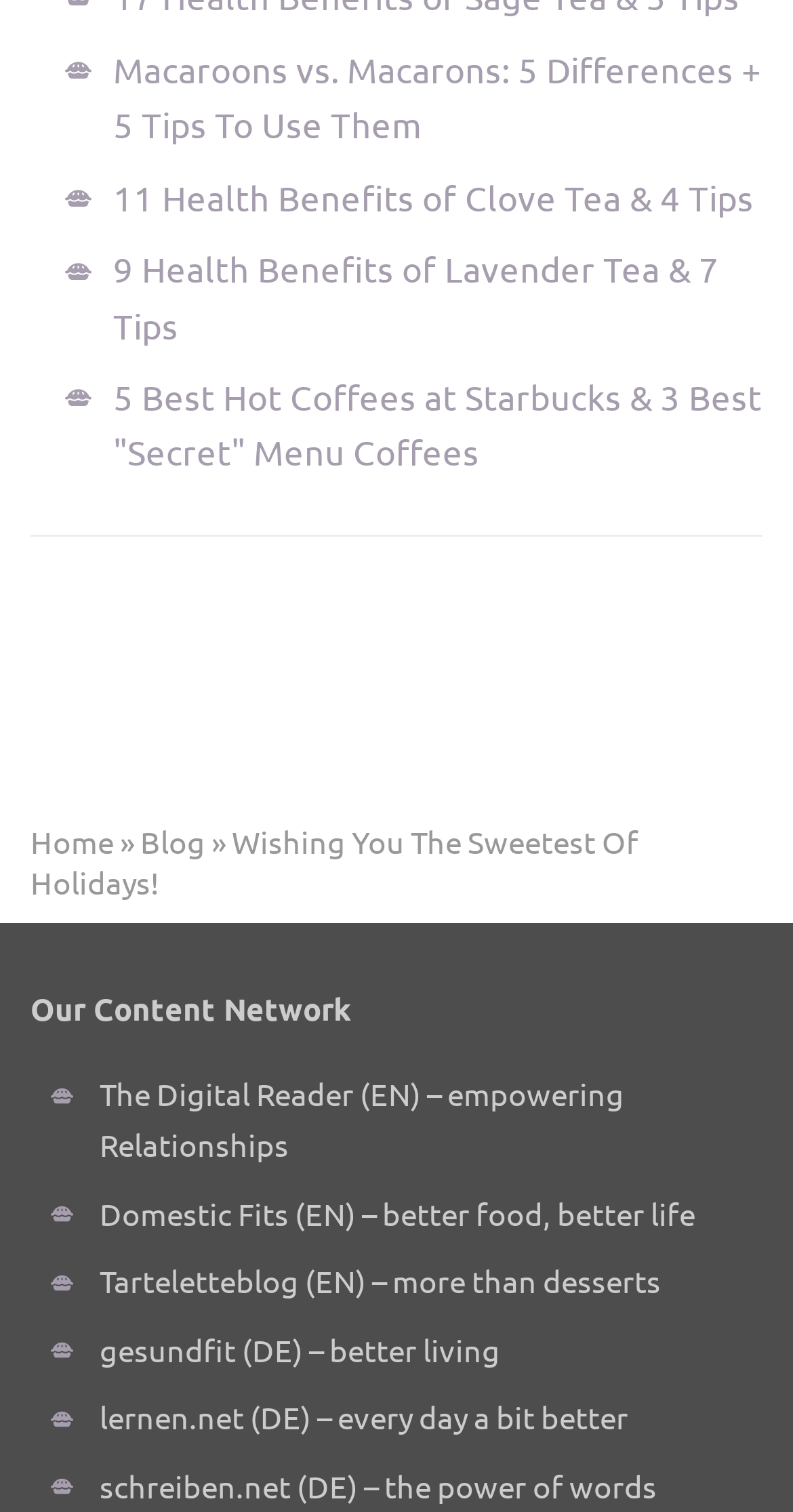Determine the bounding box for the UI element that matches this description: "Domestic Fits".

[0.126, 0.789, 0.364, 0.815]